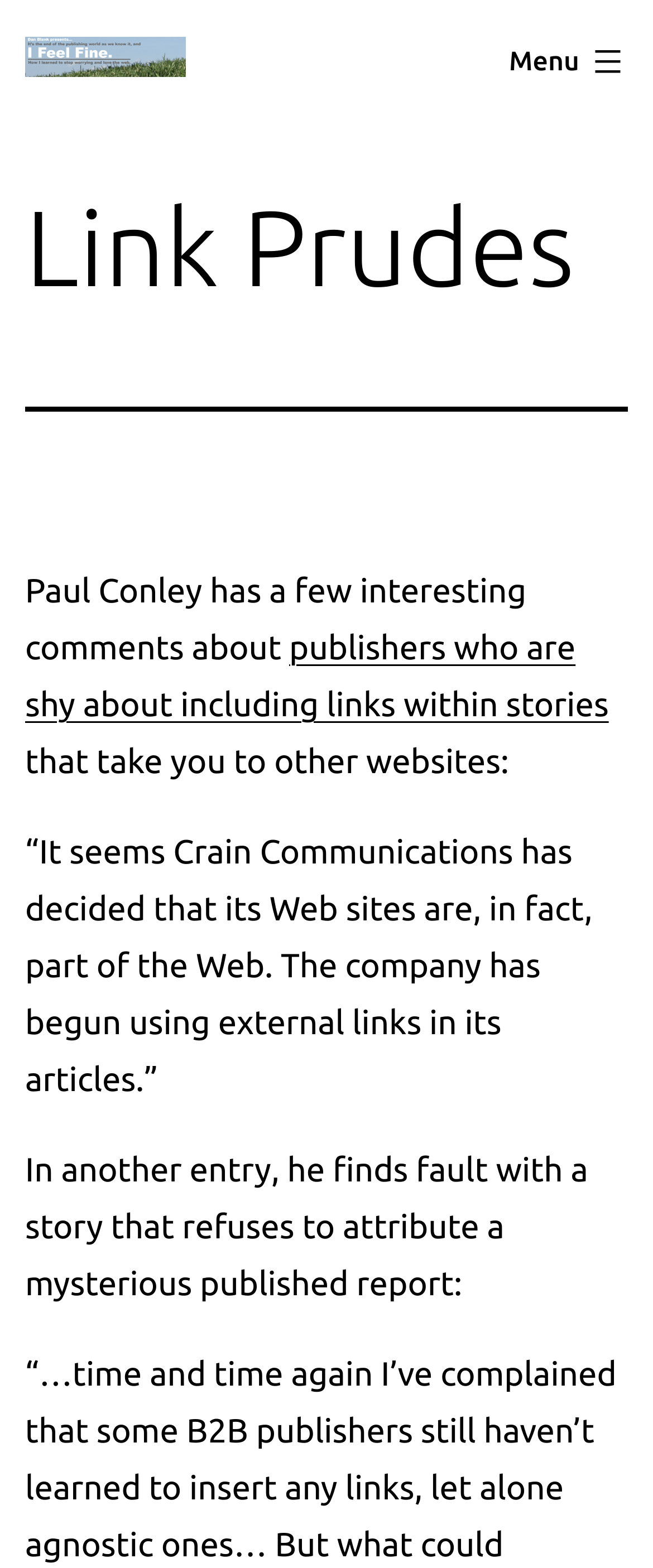What is the name of the author?
From the image, respond with a single word or phrase.

Dan Blank